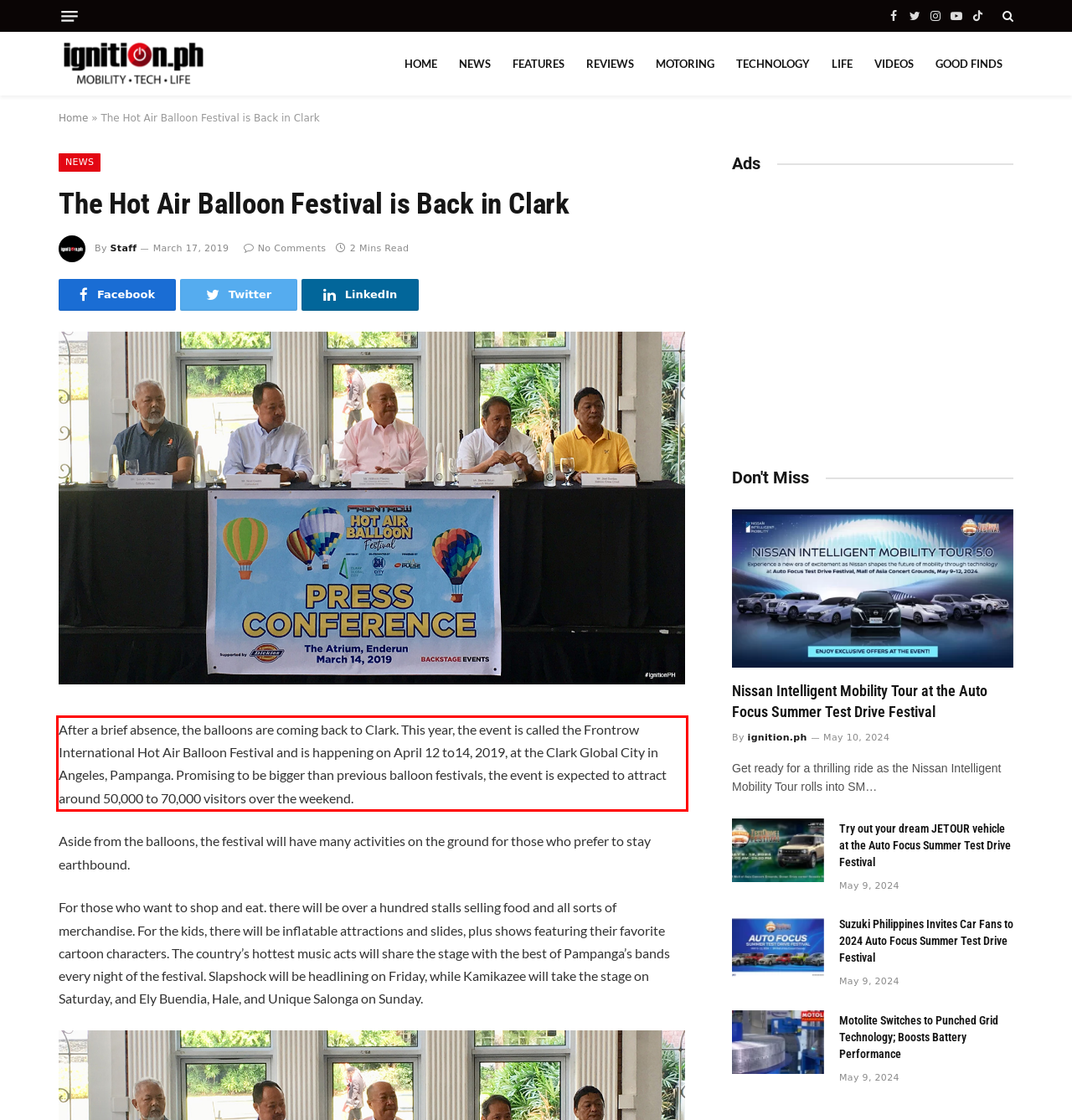The screenshot provided shows a webpage with a red bounding box. Apply OCR to the text within this red bounding box and provide the extracted content.

After a brief absence, the balloons are coming back to Clark. This year, the event is called the Frontrow International Hot Air Balloon Festival and is happening on April 12 to14, 2019, at the Clark Global City in Angeles, Pampanga. Promising to be bigger than previous balloon festivals, the event is expected to attract around 50,000 to 70,000 visitors over the weekend.